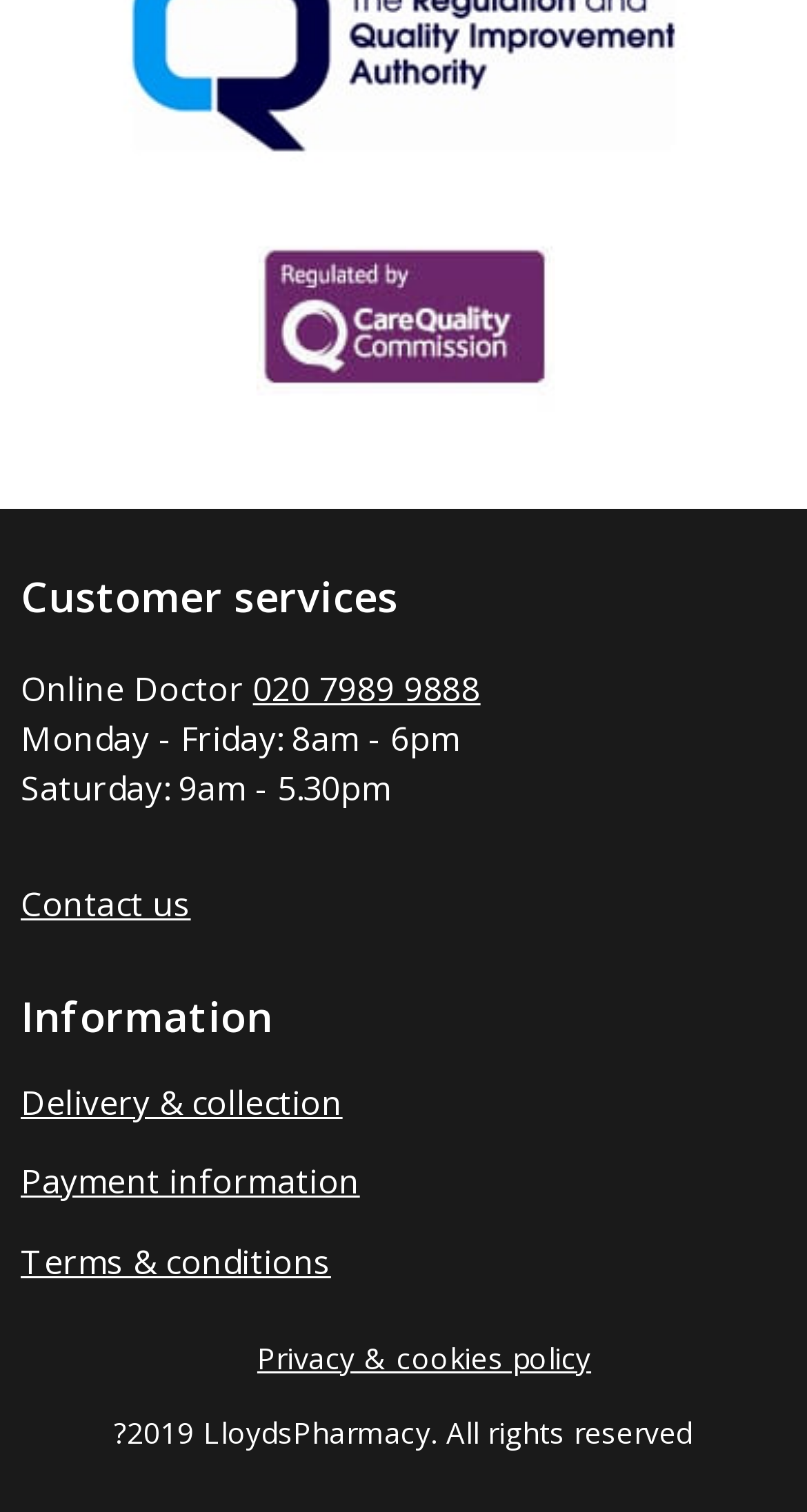What is the phone number for customer services?
Please use the image to deliver a detailed and complete answer.

I found the phone number by looking at the 'Customer services' section, where I saw a link with the text '020 7989 9888'.